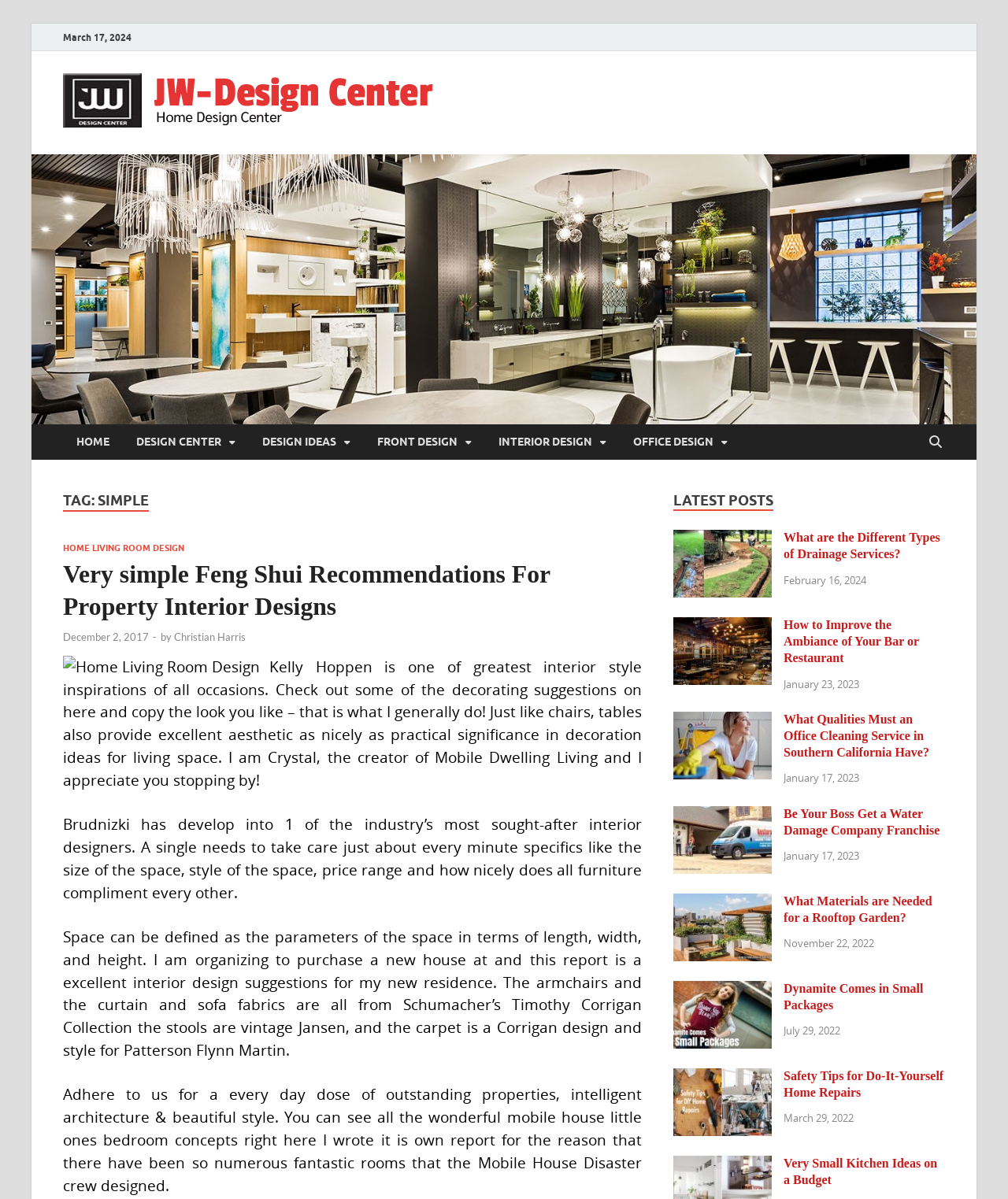Locate the bounding box of the user interface element based on this description: "JW-Design Center".

[0.449, 0.073, 0.691, 0.104]